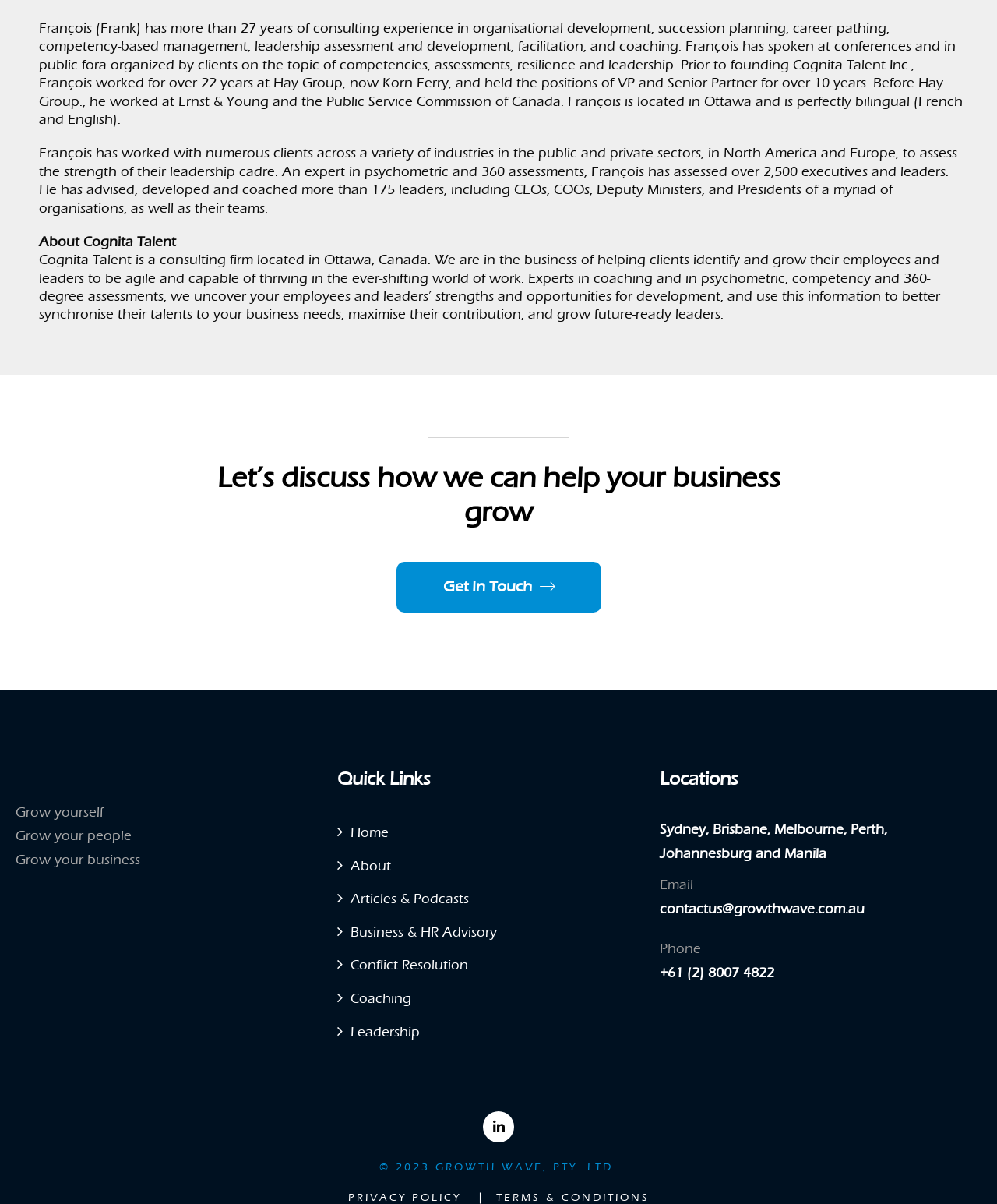Identify the bounding box for the described UI element: "Get In Touch".

[0.397, 0.466, 0.603, 0.509]